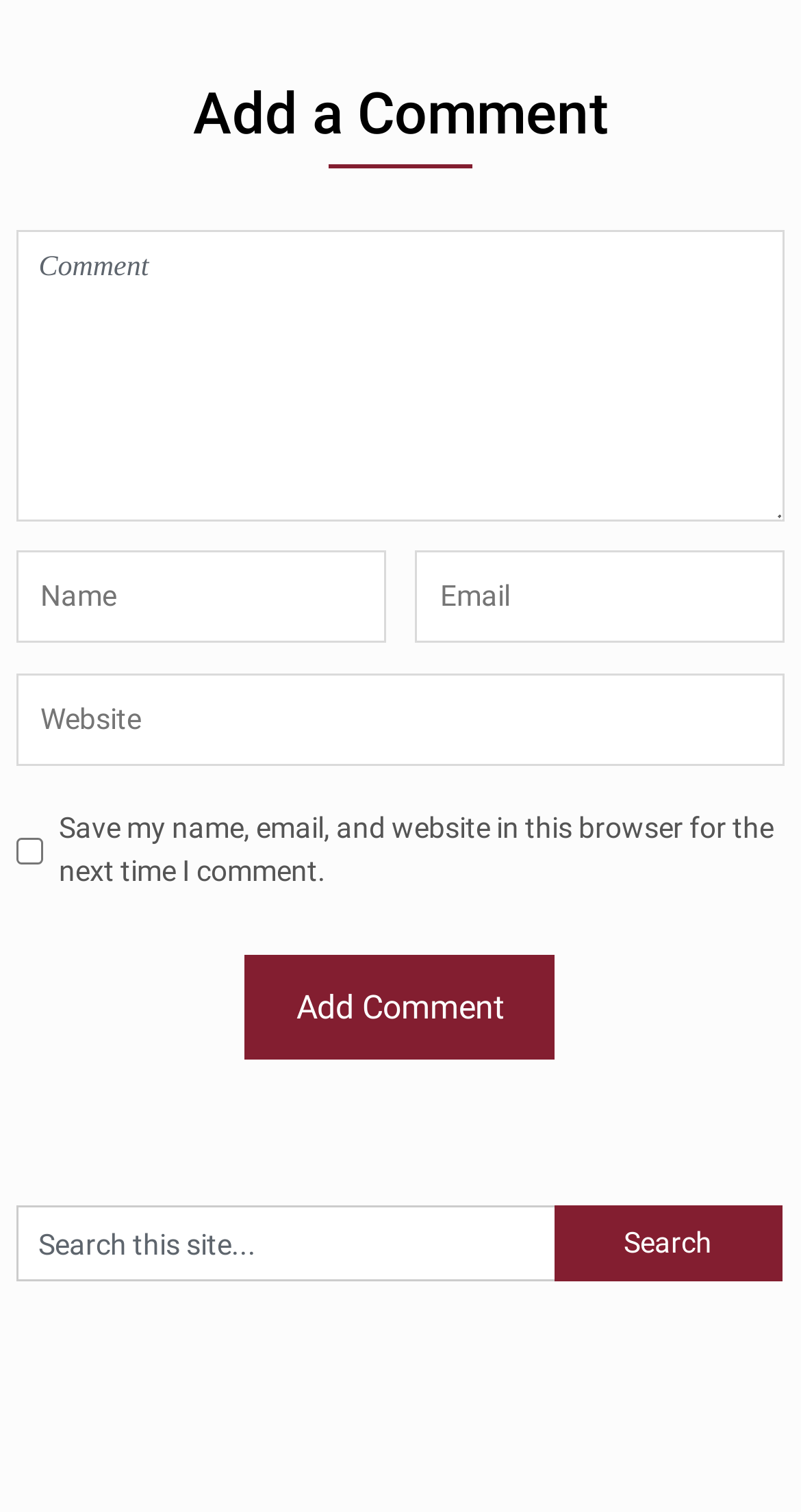What is the button below the textboxes for?
Use the image to answer the question with a single word or phrase.

To add a comment